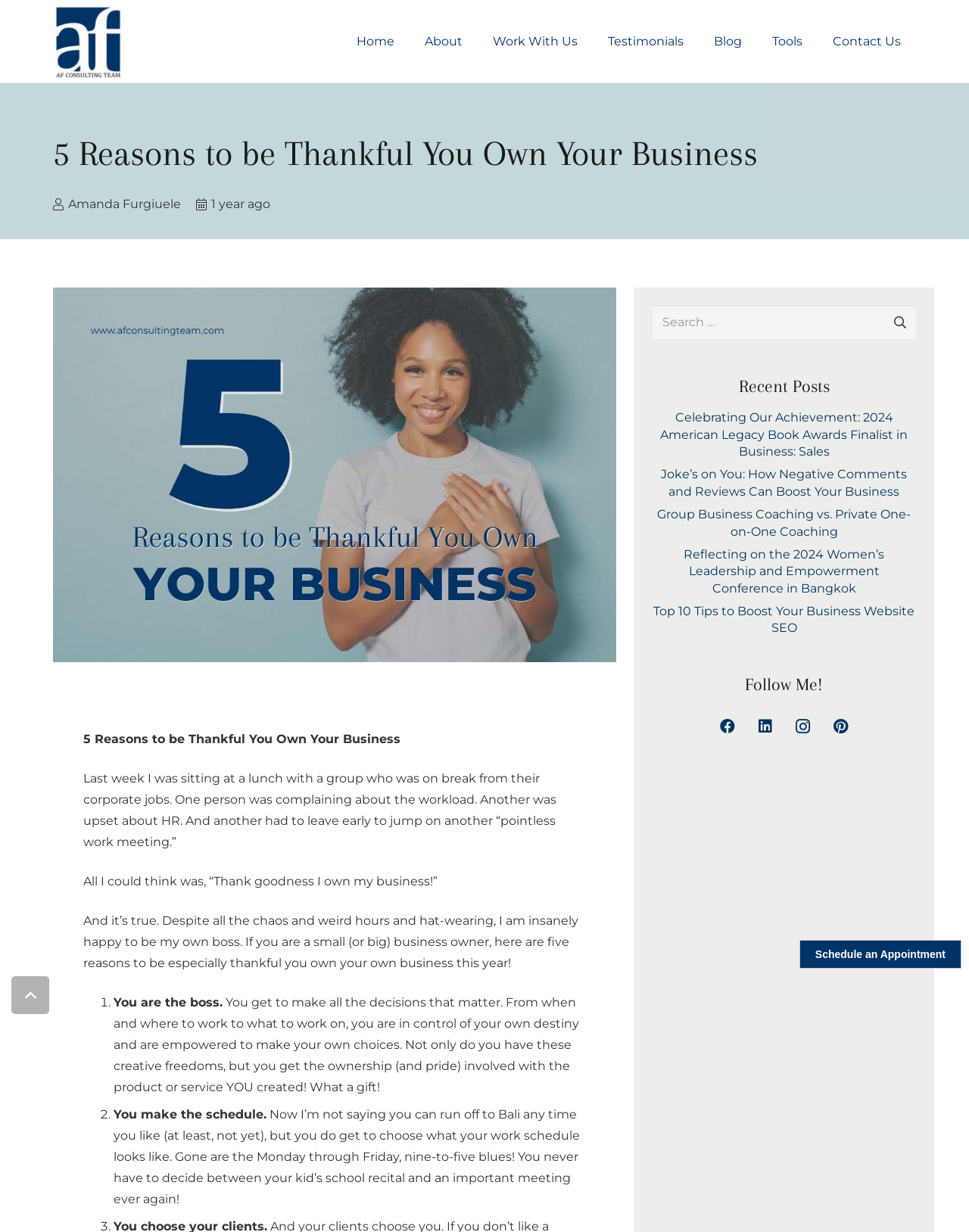Identify the bounding box coordinates for the UI element described as follows: "aria-label="Facebook" title="Facebook"". Ensure the coordinates are four float numbers between 0 and 1, formatted as [left, top, right, bottom].

[0.731, 0.574, 0.77, 0.605]